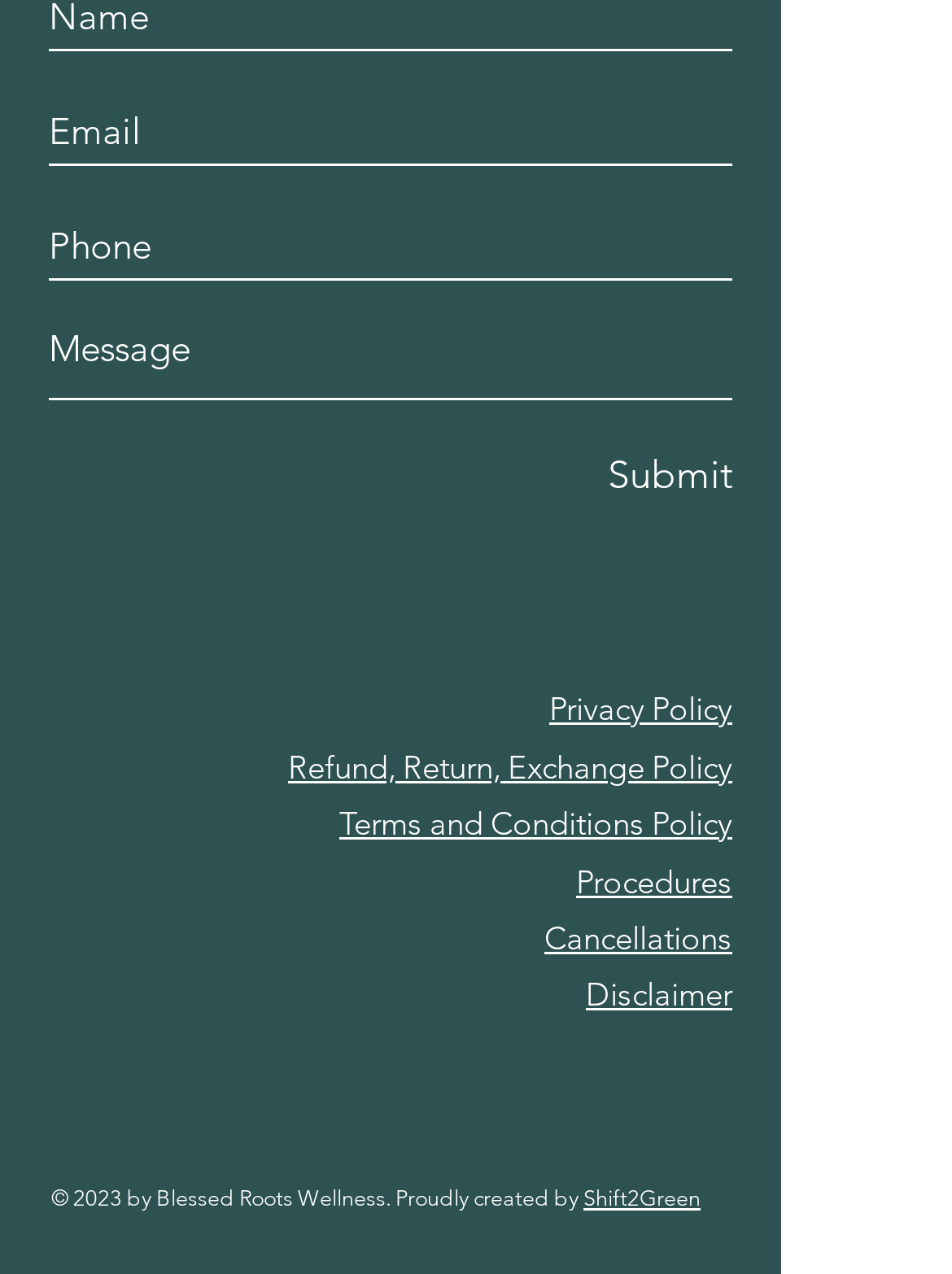Using the provided description aria-label="Email" name="email" placeholder="Email", find the bounding box coordinates for the UI element. Provide the coordinates in (top-left x, top-left y, bottom-right x, bottom-right y) format, ensuring all values are between 0 and 1.

[0.051, 0.077, 0.769, 0.13]